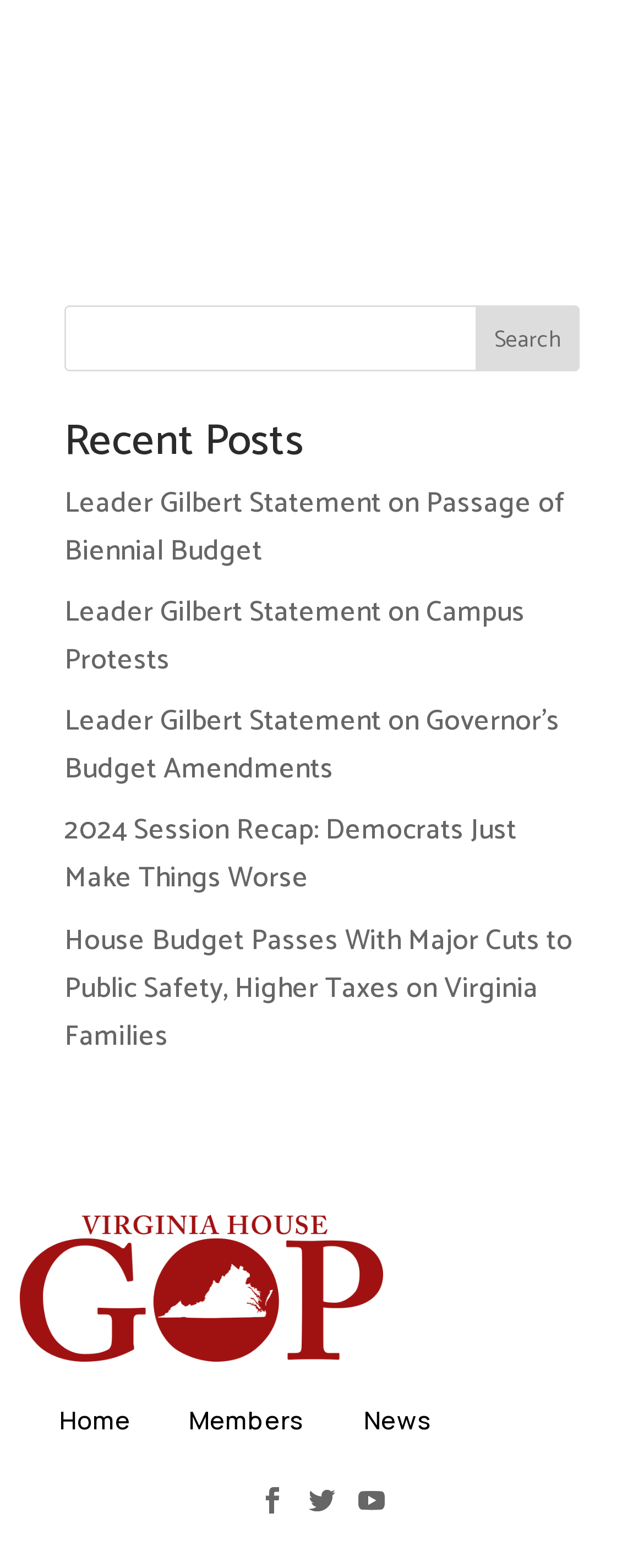Please specify the bounding box coordinates of the area that should be clicked to accomplish the following instruction: "go to home page". The coordinates should consist of four float numbers between 0 and 1, i.e., [left, top, right, bottom].

[0.092, 0.895, 0.203, 0.917]